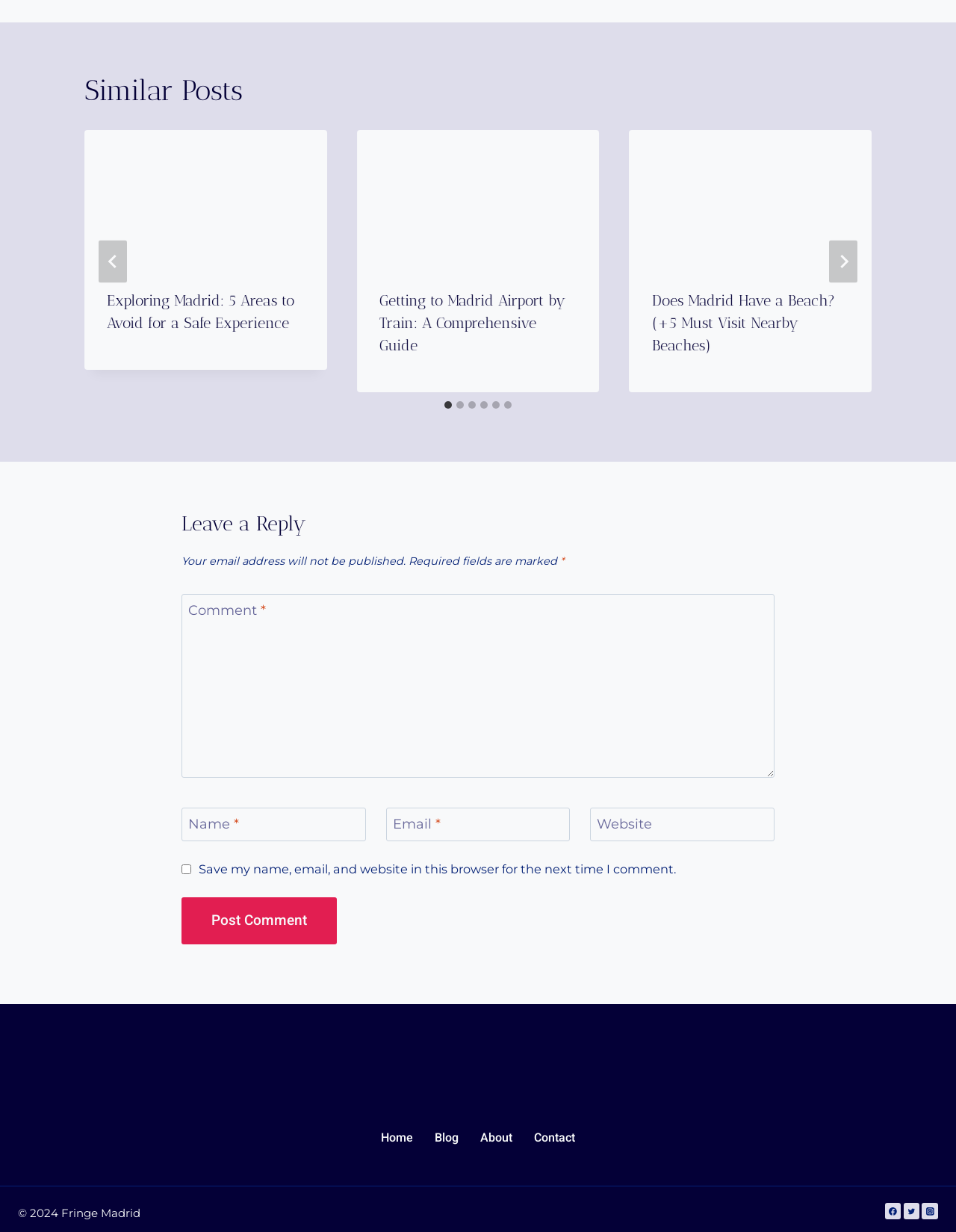Identify the bounding box coordinates of the clickable region necessary to fulfill the following instruction: "Click the 'About us' link". The bounding box coordinates should be four float numbers between 0 and 1, i.e., [left, top, right, bottom].

None